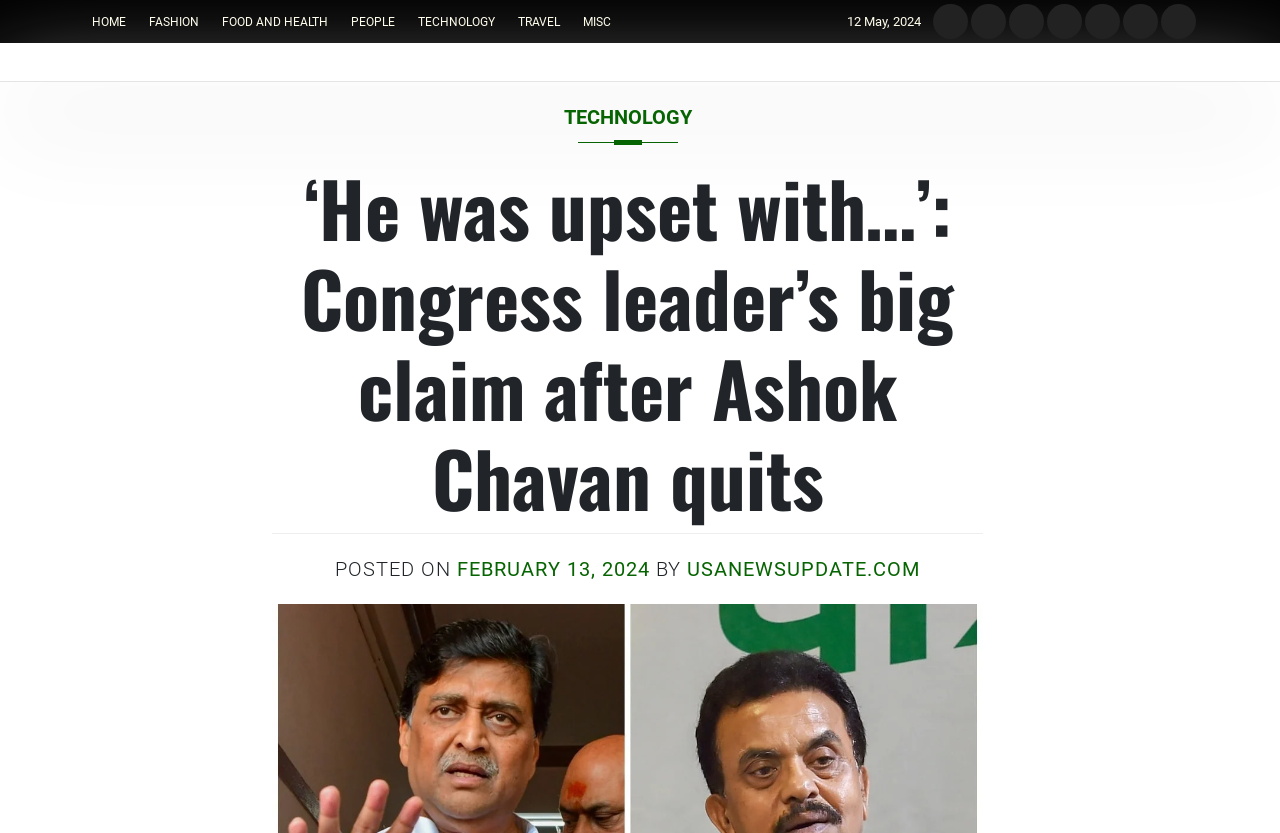Please find the bounding box coordinates of the clickable region needed to complete the following instruction: "visit usanewsupdate.com". The bounding box coordinates must consist of four float numbers between 0 and 1, i.e., [left, top, right, bottom].

[0.537, 0.669, 0.719, 0.697]